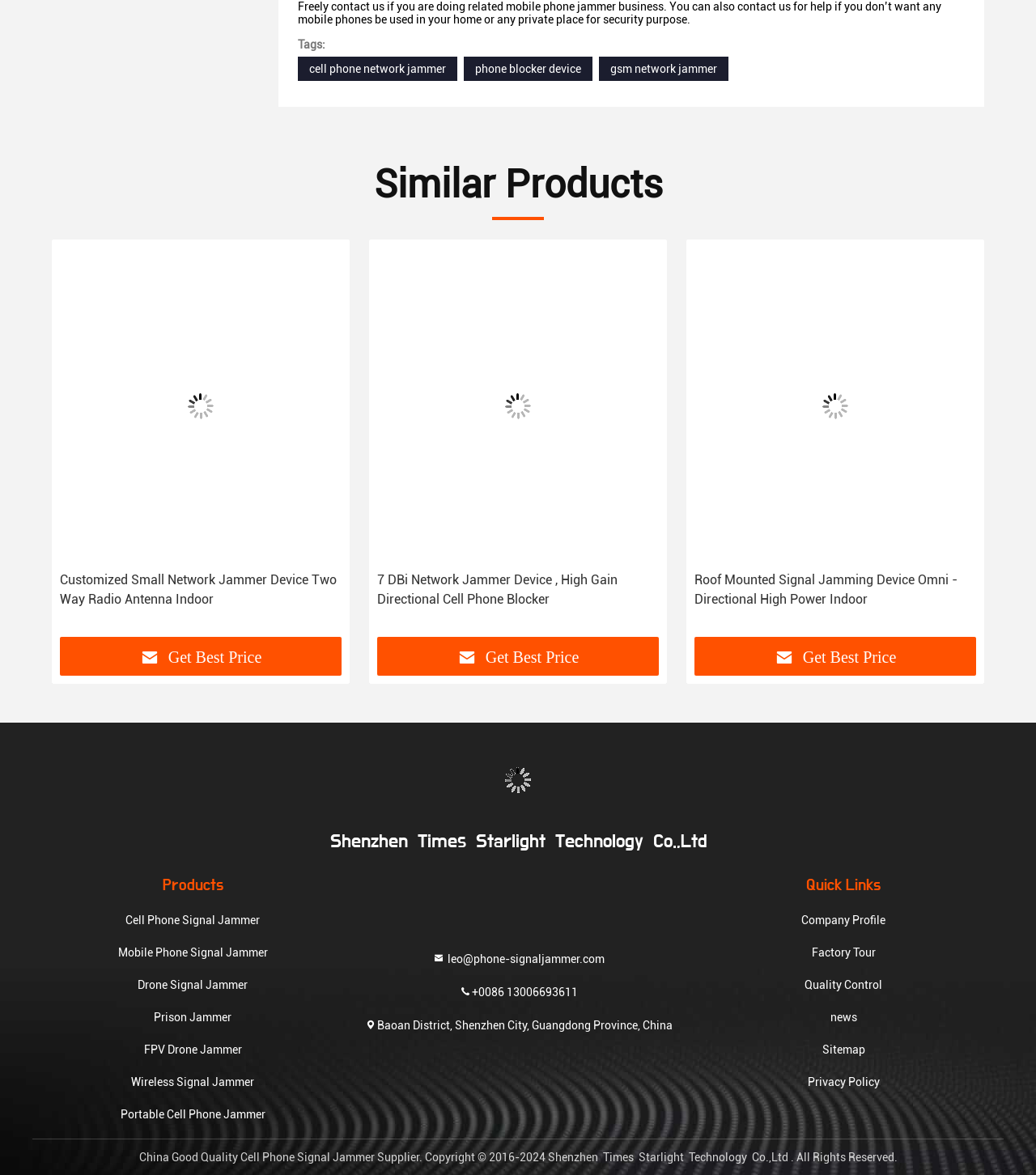Use a single word or phrase to answer the following:
What is the purpose of the 'Get Best Price' button?

To get the best price for a product